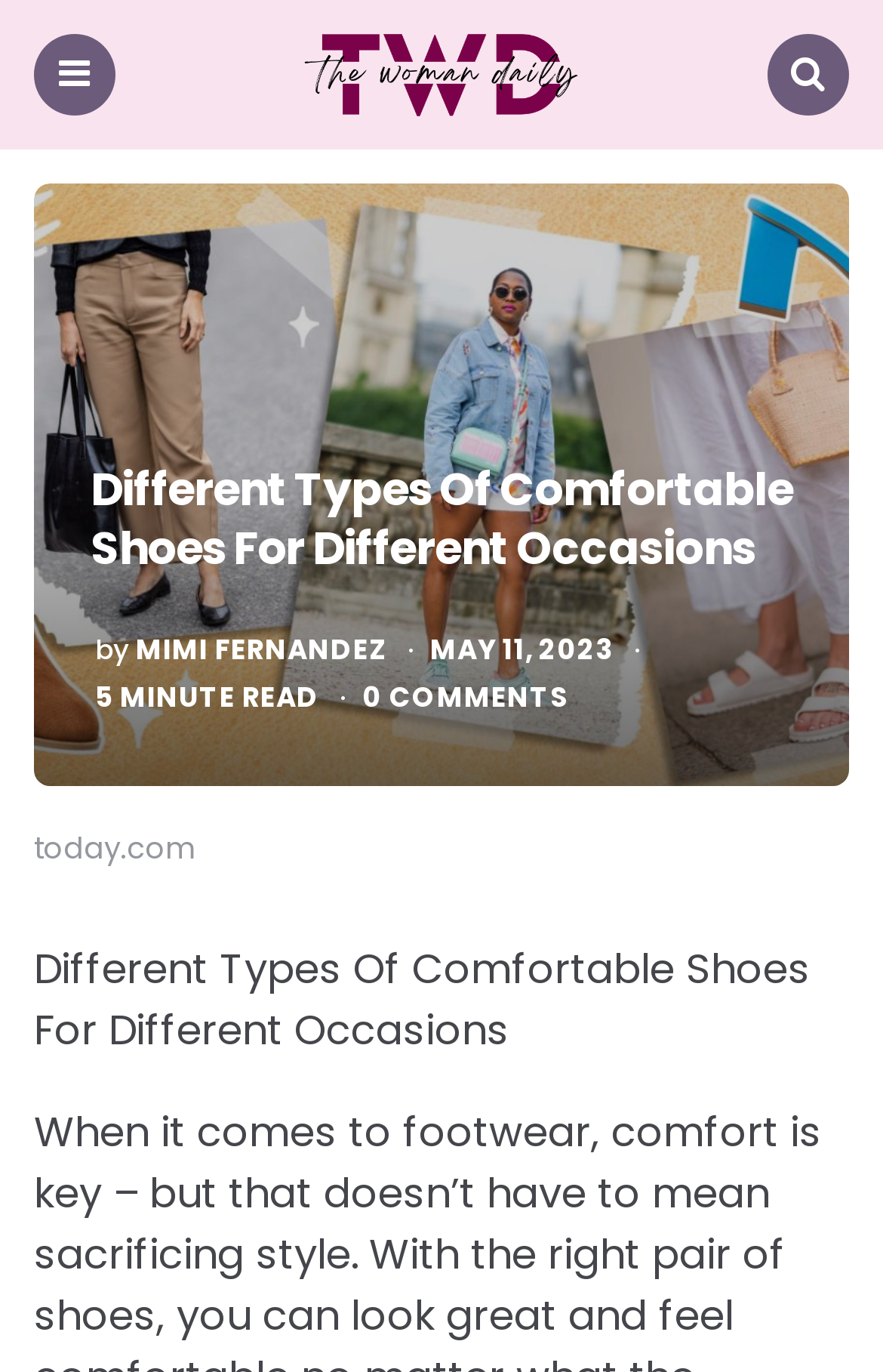Based on the element description, predict the bounding box coordinates (top-left x, top-left y, bottom-right x, bottom-right y) for the UI element in the screenshot: parent_node: TWD

[0.186, 0.022, 0.814, 0.087]